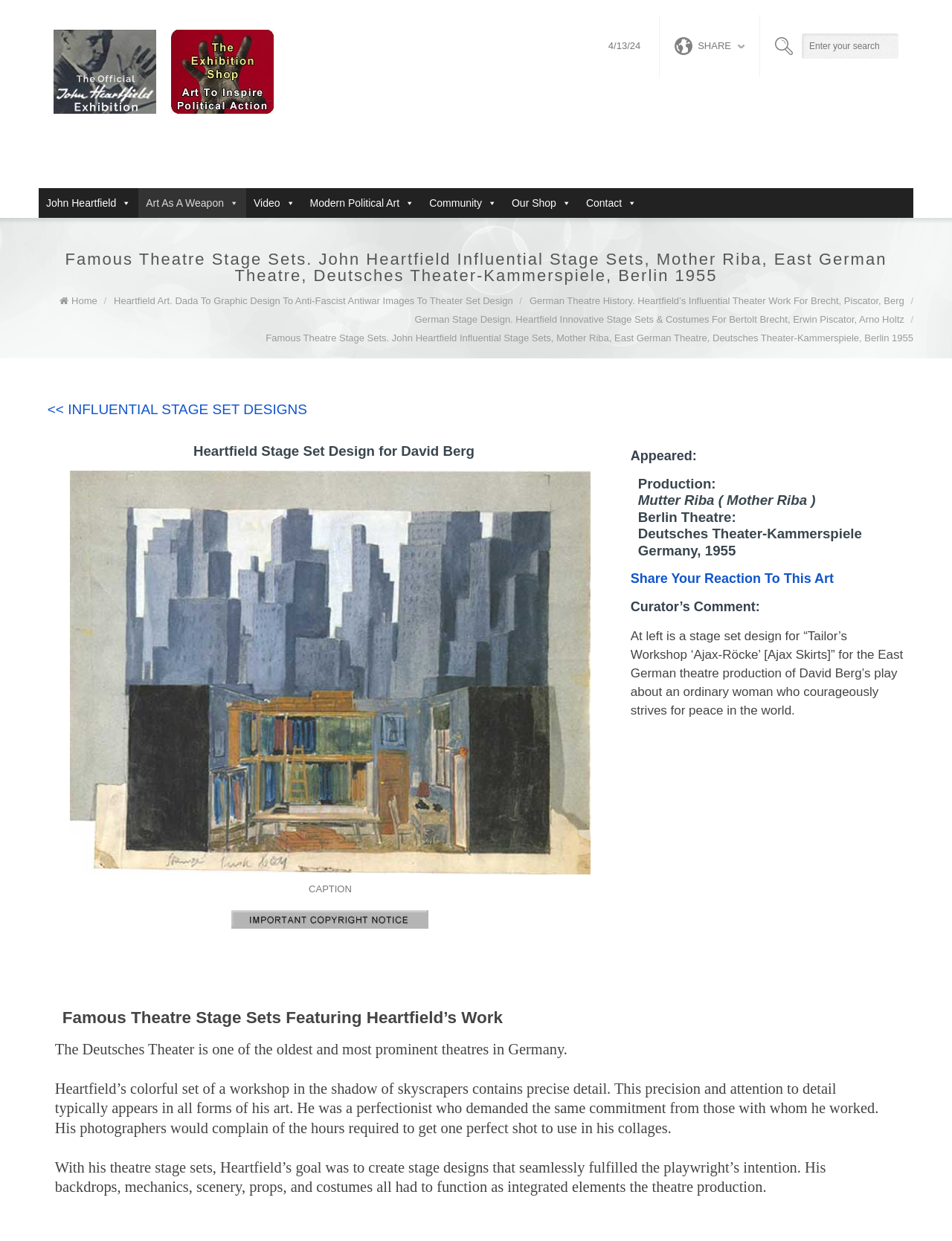What is the theme of the stage set design?
Using the visual information from the image, give a one-word or short-phrase answer.

Peace